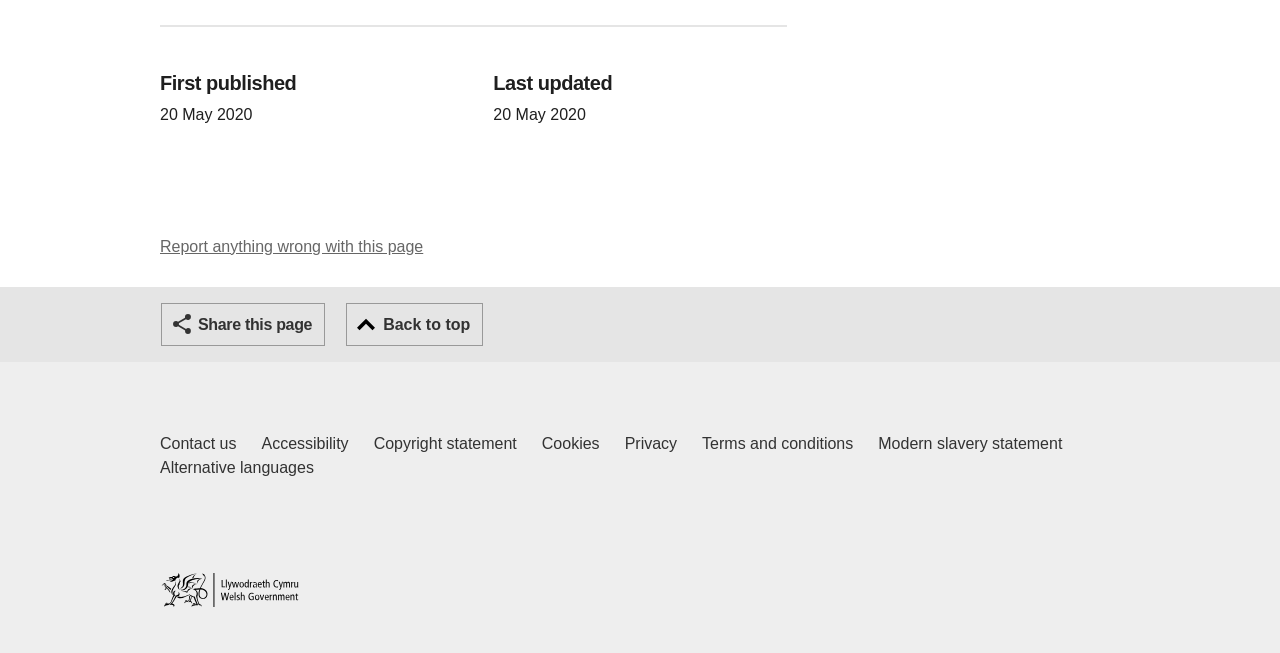Determine the bounding box coordinates for the clickable element required to fulfill the instruction: "Report anything wrong with this page". Provide the coordinates as four float numbers between 0 and 1, i.e., [left, top, right, bottom].

[0.125, 0.364, 0.331, 0.39]